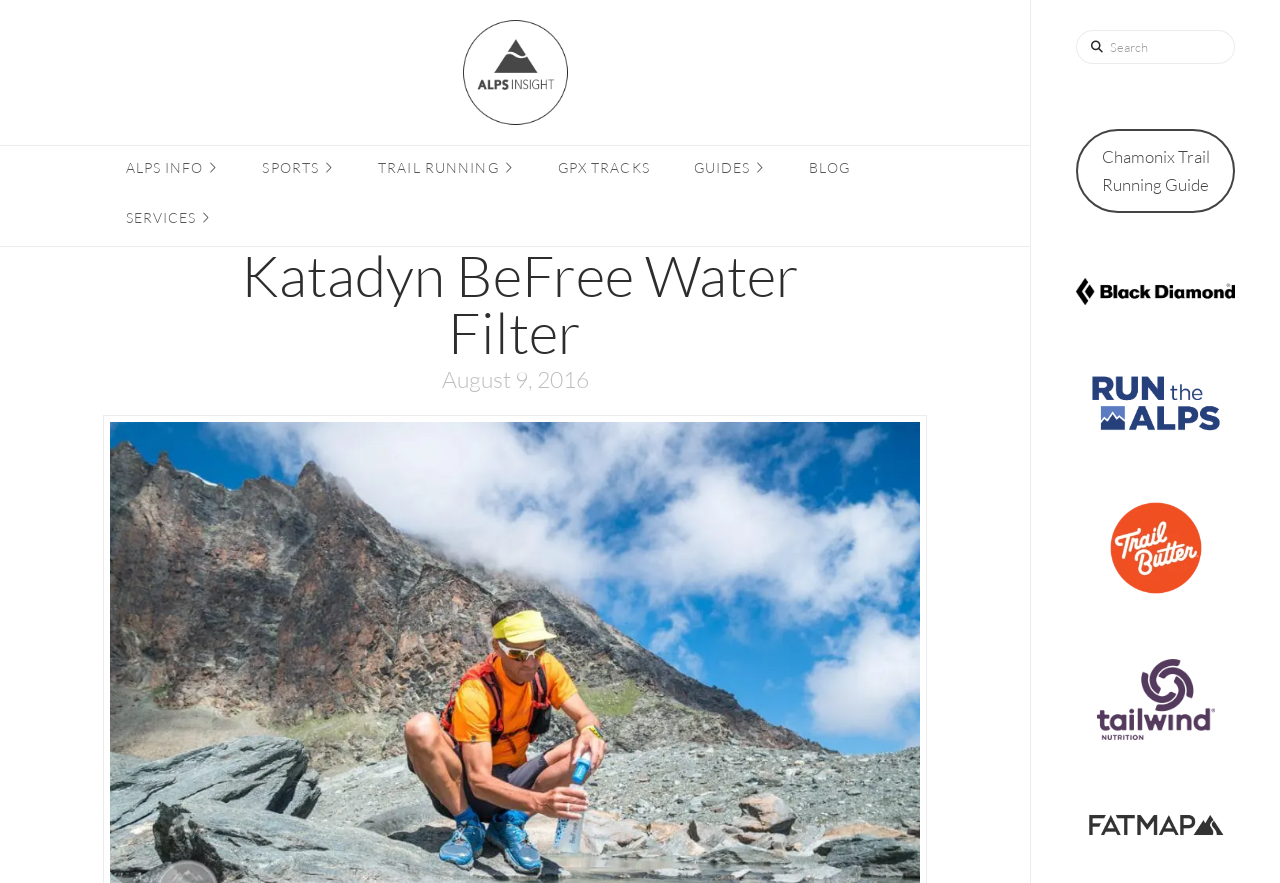Given the element description Alps Info, predict the bounding box coordinates for the UI element in the webpage screenshot. The format should be (top-left x, top-left y, bottom-right x, bottom-right y), and the values should be between 0 and 1.

[0.08, 0.165, 0.187, 0.222]